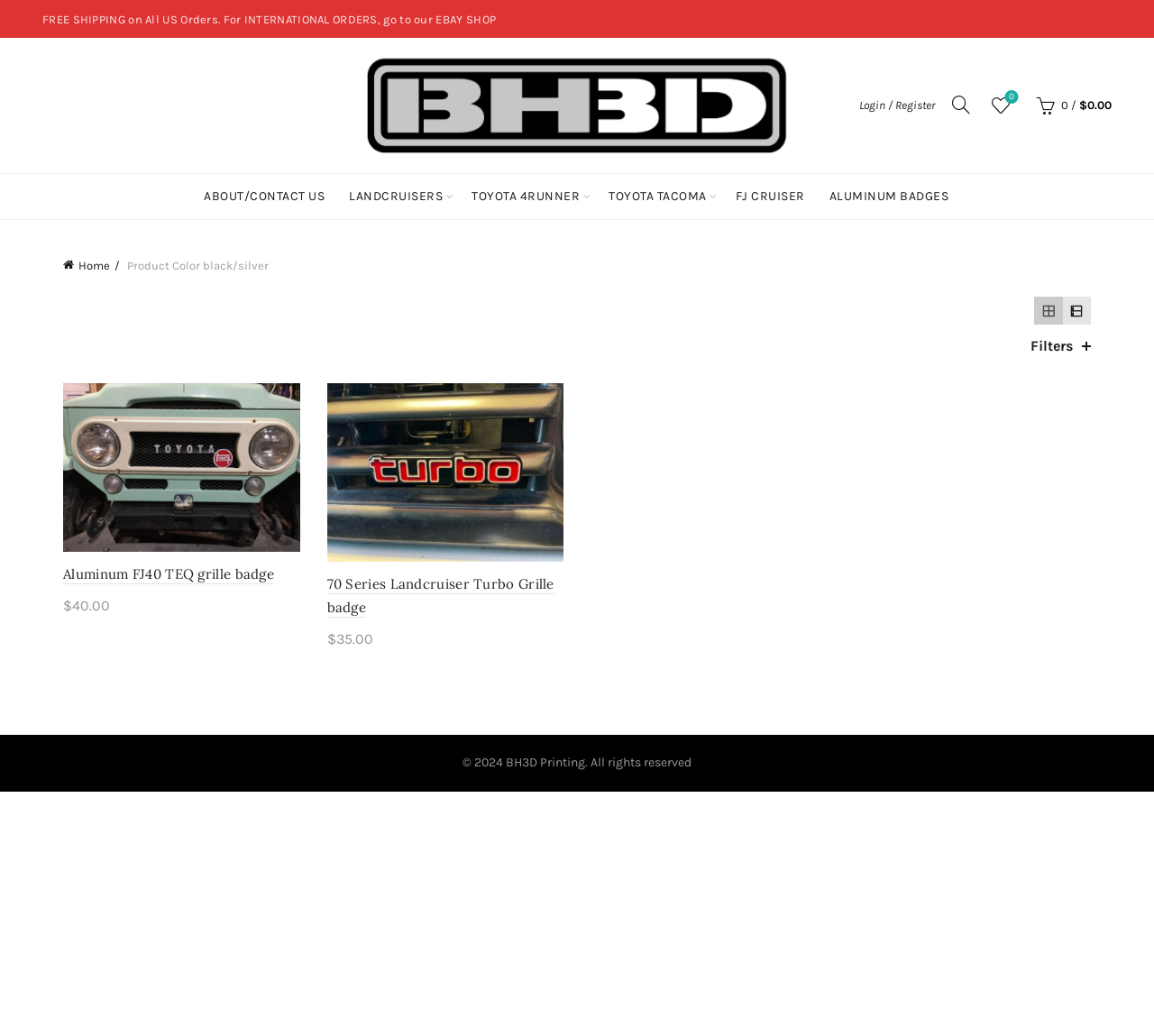Please identify the bounding box coordinates of the element that needs to be clicked to perform the following instruction: "View the '70 Series Landcruiser Turbo Grille badge' product details".

[0.283, 0.551, 0.488, 0.596]